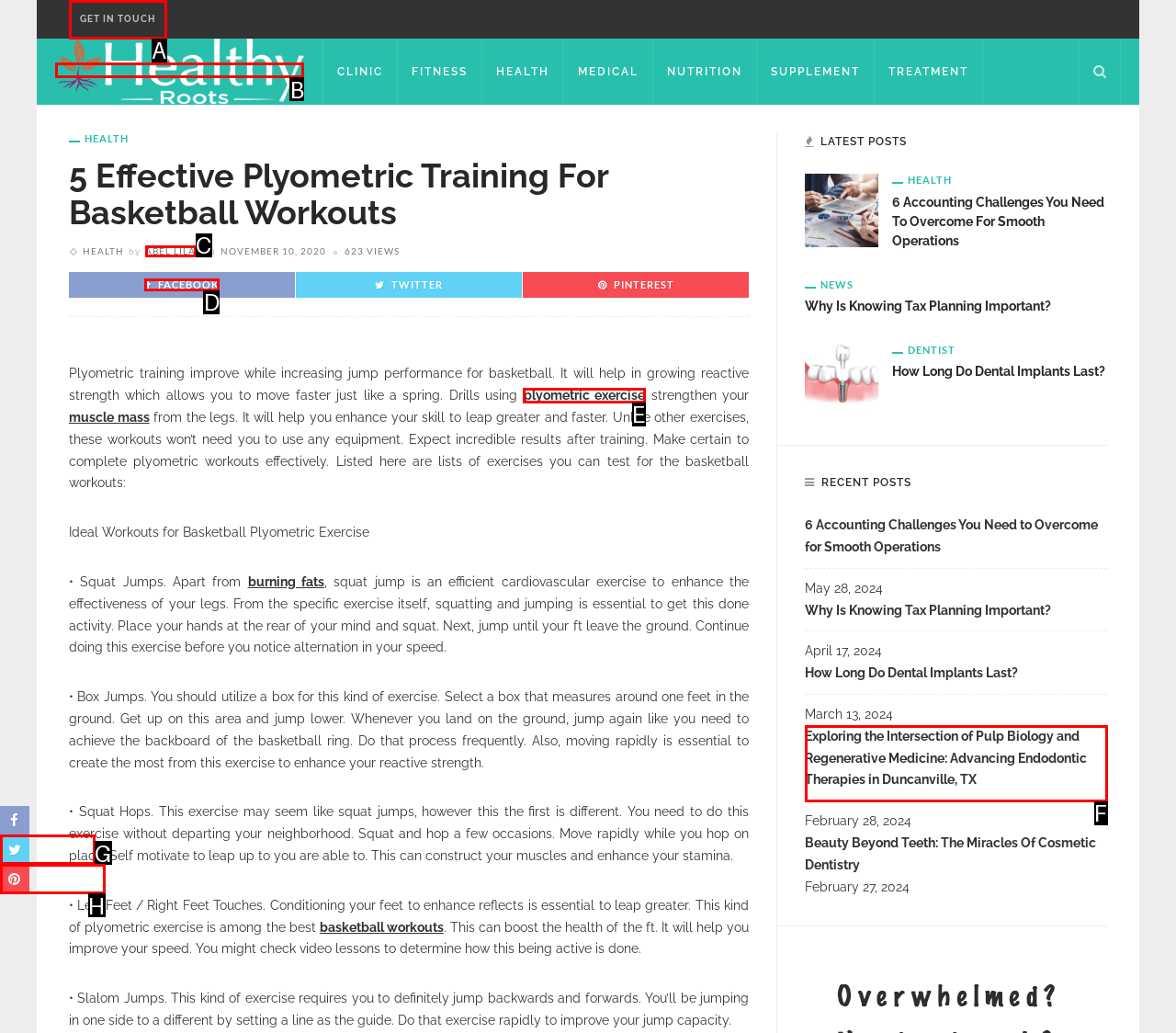From the provided options, pick the HTML element that matches the description: Get In Touch. Respond with the letter corresponding to your choice.

A